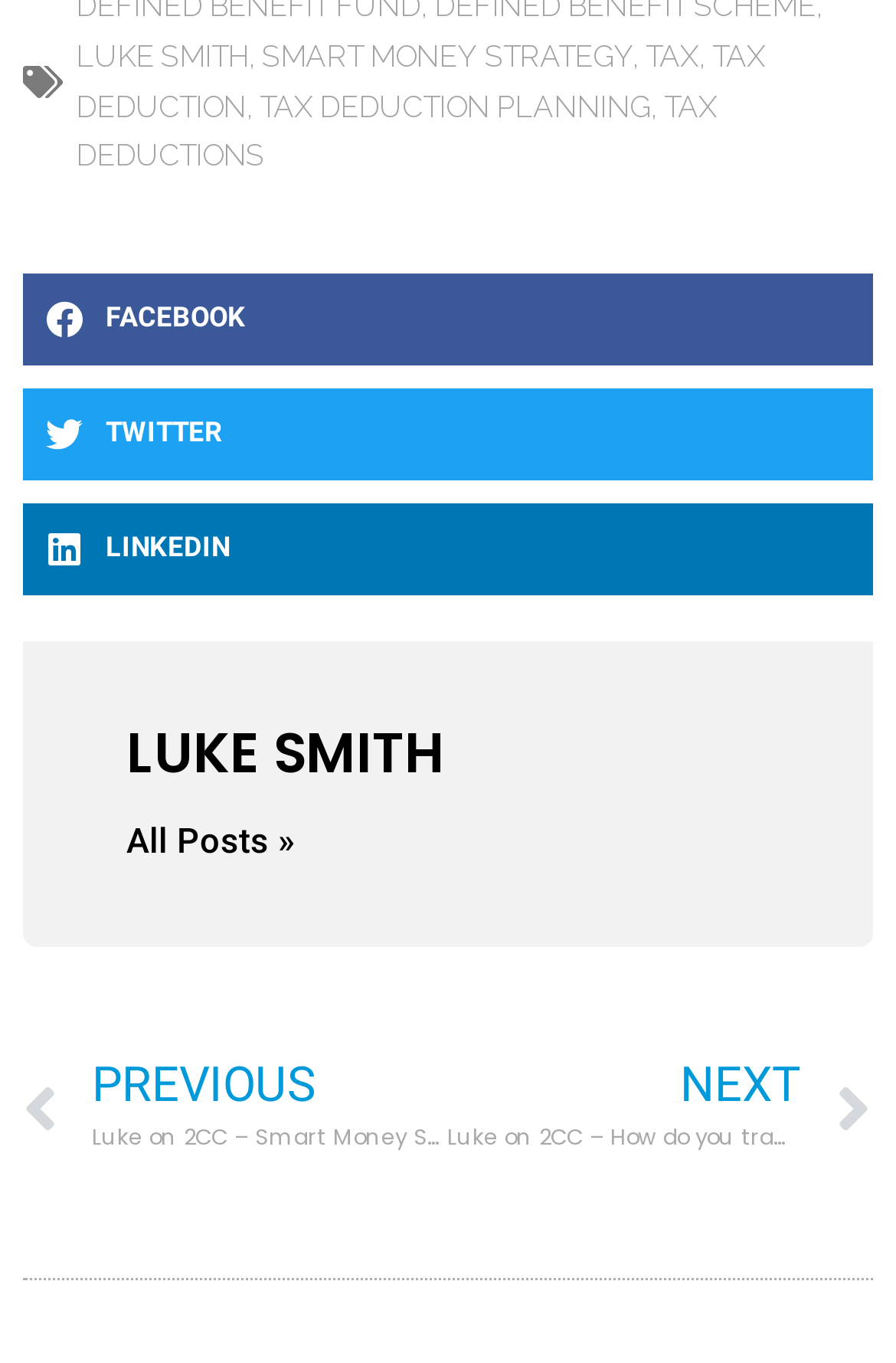Please determine the bounding box coordinates for the element that should be clicked to follow these instructions: "Read the previous post".

[0.026, 0.779, 0.499, 0.853]